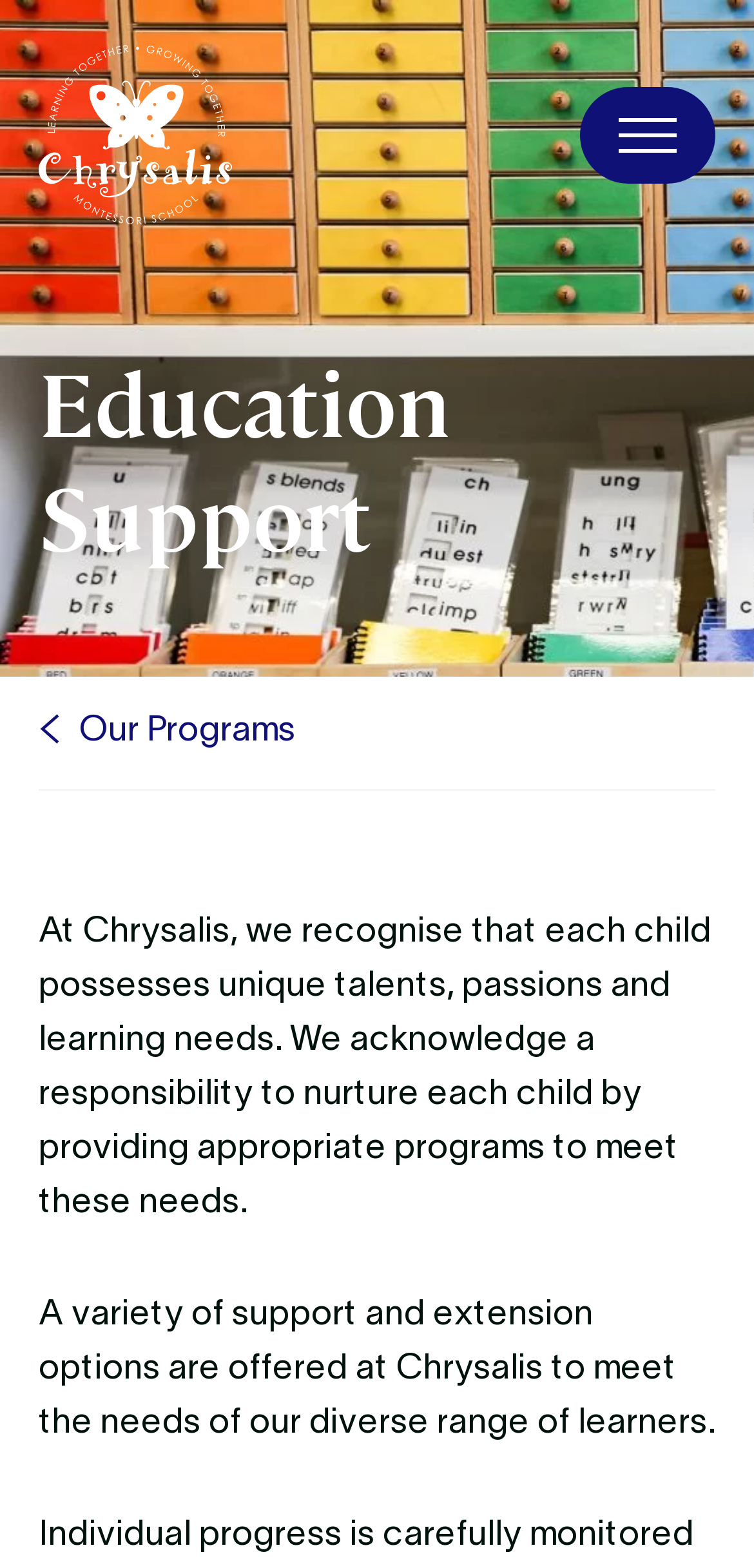What is unique about each child at Chrysalis?
With the help of the image, please provide a detailed response to the question.

The text 'At Chrysalis, we recognise that each child possesses unique talents, passions and learning needs...' suggests that each child at Chrysalis has unique talents, passions, and learning needs that are acknowledged and nurtured by the institution.